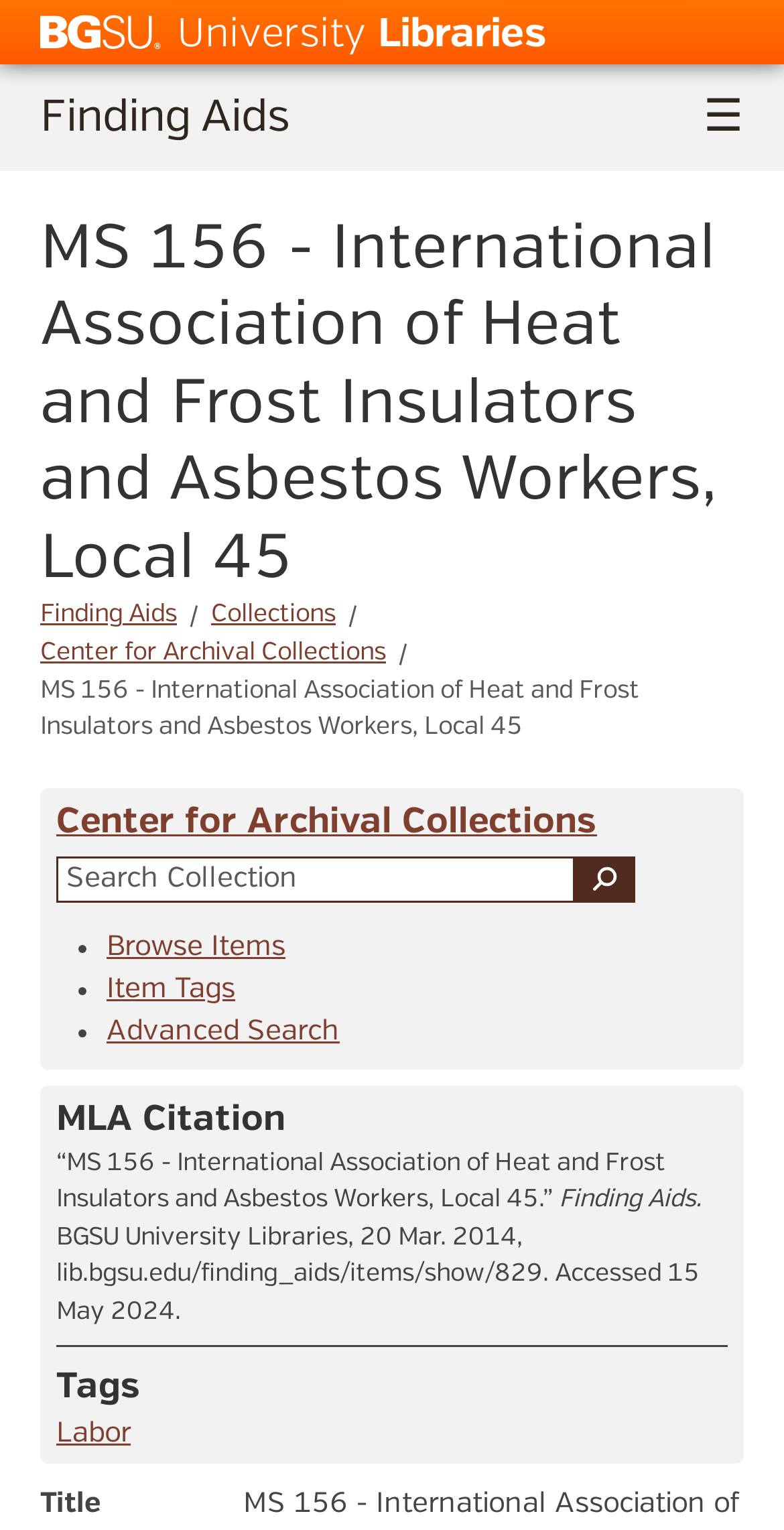Answer this question using a single word or a brief phrase:
What is the name of the collection?

MS 156